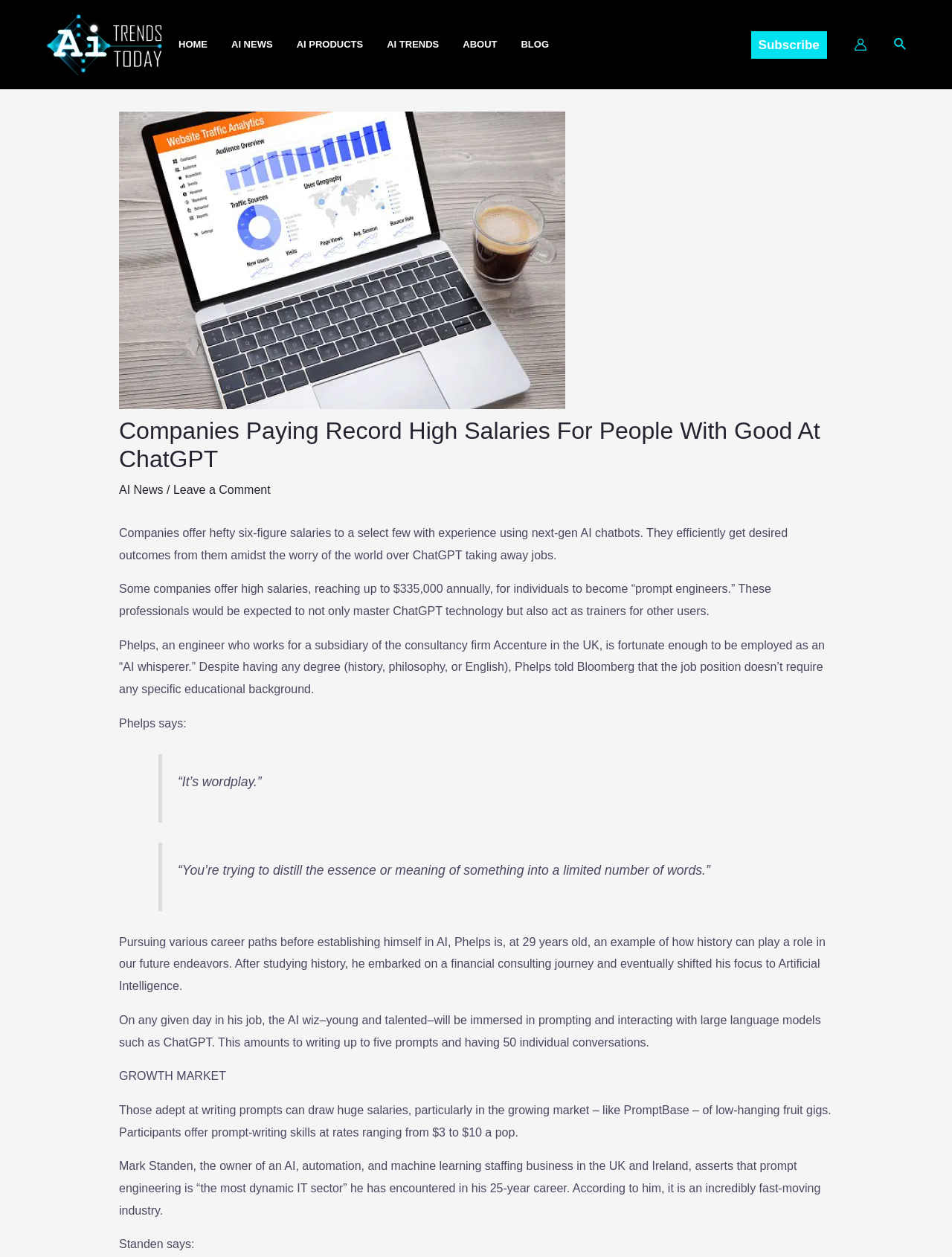Identify and provide the bounding box coordinates of the UI element described: "Leave a Comment". The coordinates should be formatted as [left, top, right, bottom], with each number being a float between 0 and 1.

[0.182, 0.384, 0.284, 0.395]